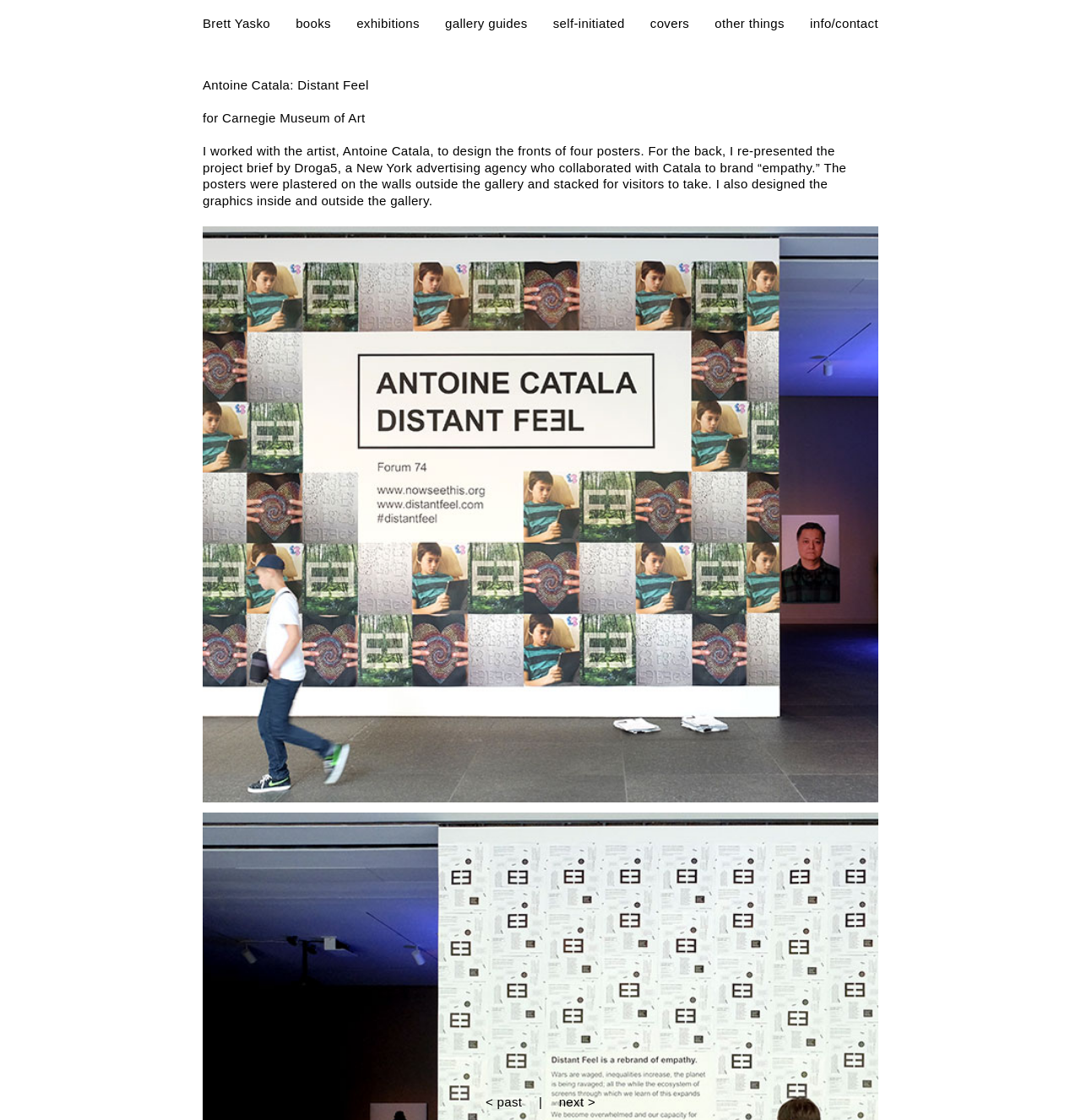Please use the details from the image to answer the following question comprehensively:
What is the content type of the element at the bottom of the page?

The element at the bottom of the page has a bounding box coordinate of [0.188, 0.198, 0.812, 0.721] and is of type 'image', indicating that it is an image element.